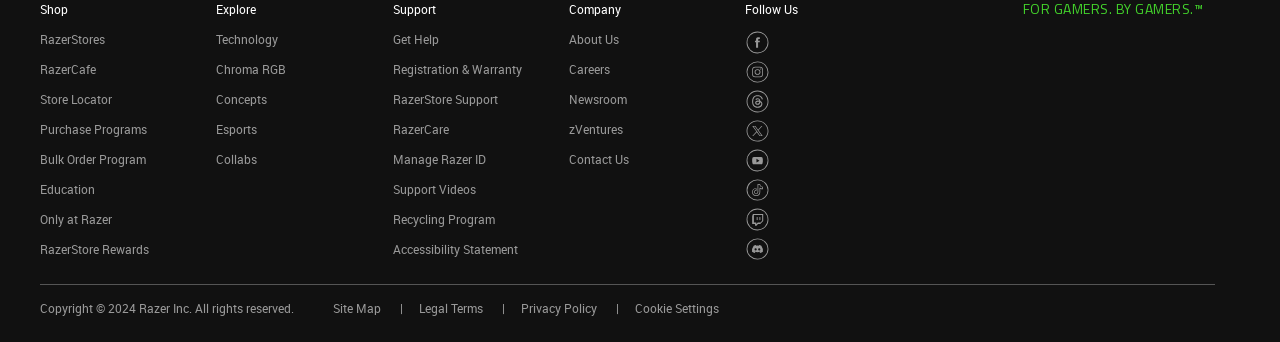Please locate the bounding box coordinates of the region I need to click to follow this instruction: "Visit Razer’s Facebook Page".

[0.582, 0.089, 0.601, 0.16]